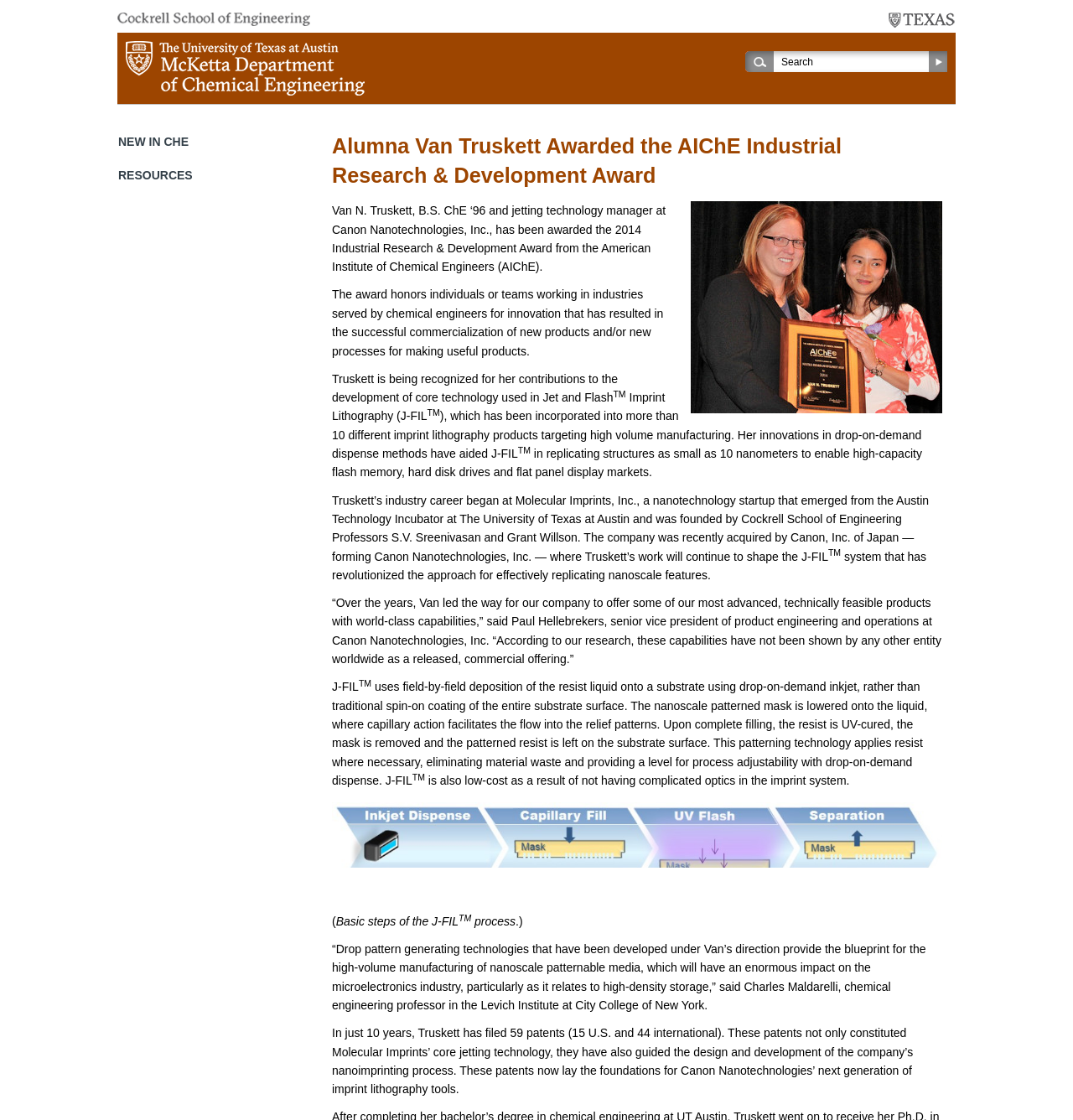Give a concise answer using one word or a phrase to the following question:
What is the name of the company founded by Cockrell School of Engineering Professors S.V. Sreenivasan and Grant Willson?

Molecular Imprints, Inc.